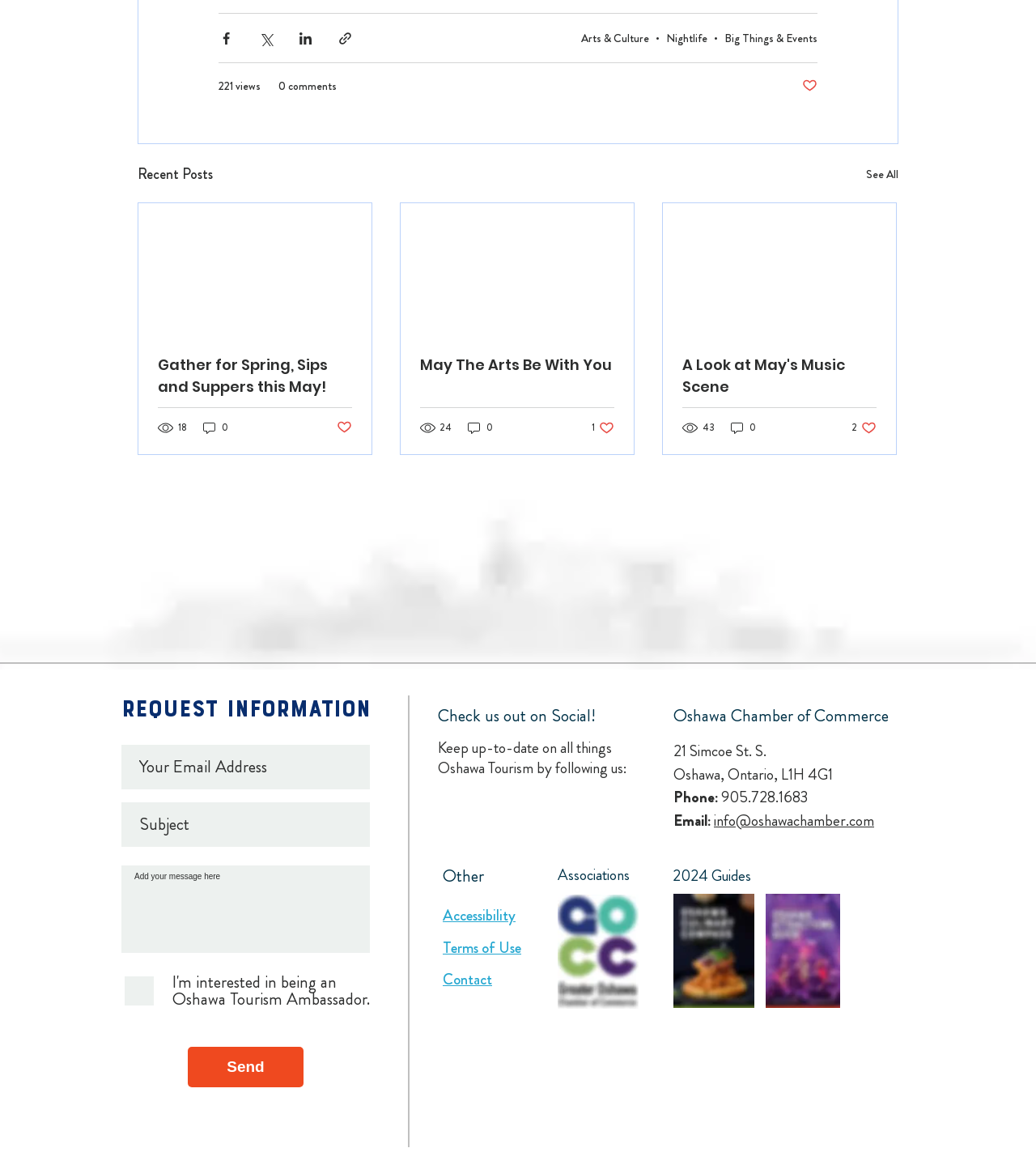Show the bounding box coordinates for the HTML element described as: "placeholder="Add your message here"".

[0.117, 0.743, 0.357, 0.818]